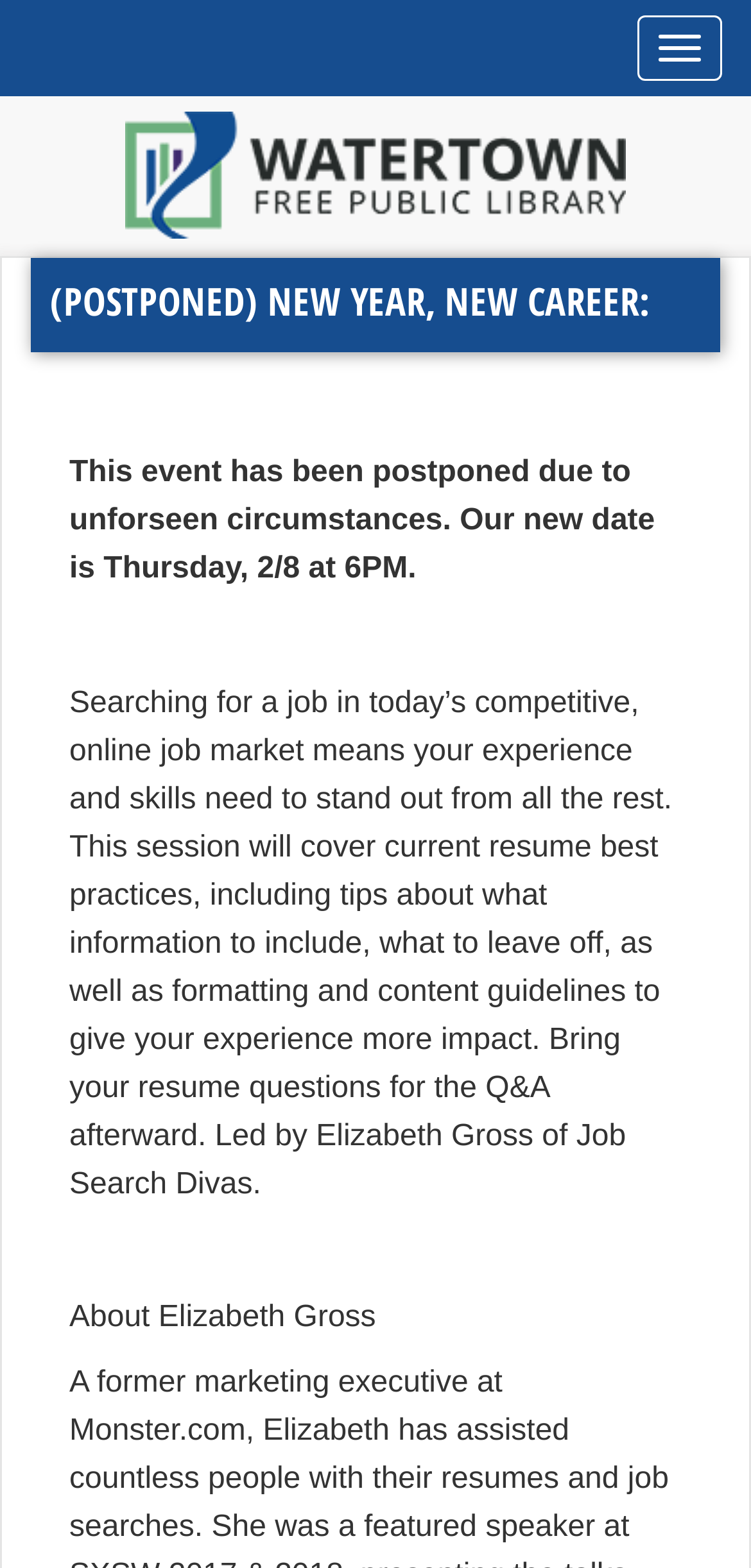Use the details in the image to answer the question thoroughly: 
What is the background of the leader, Elizabeth Gross?

According to the webpage, Elizabeth Gross, the leader of the session, has a background as a former marketing executive at Monster.com, and has assisted countless people with their resumes and job searches.